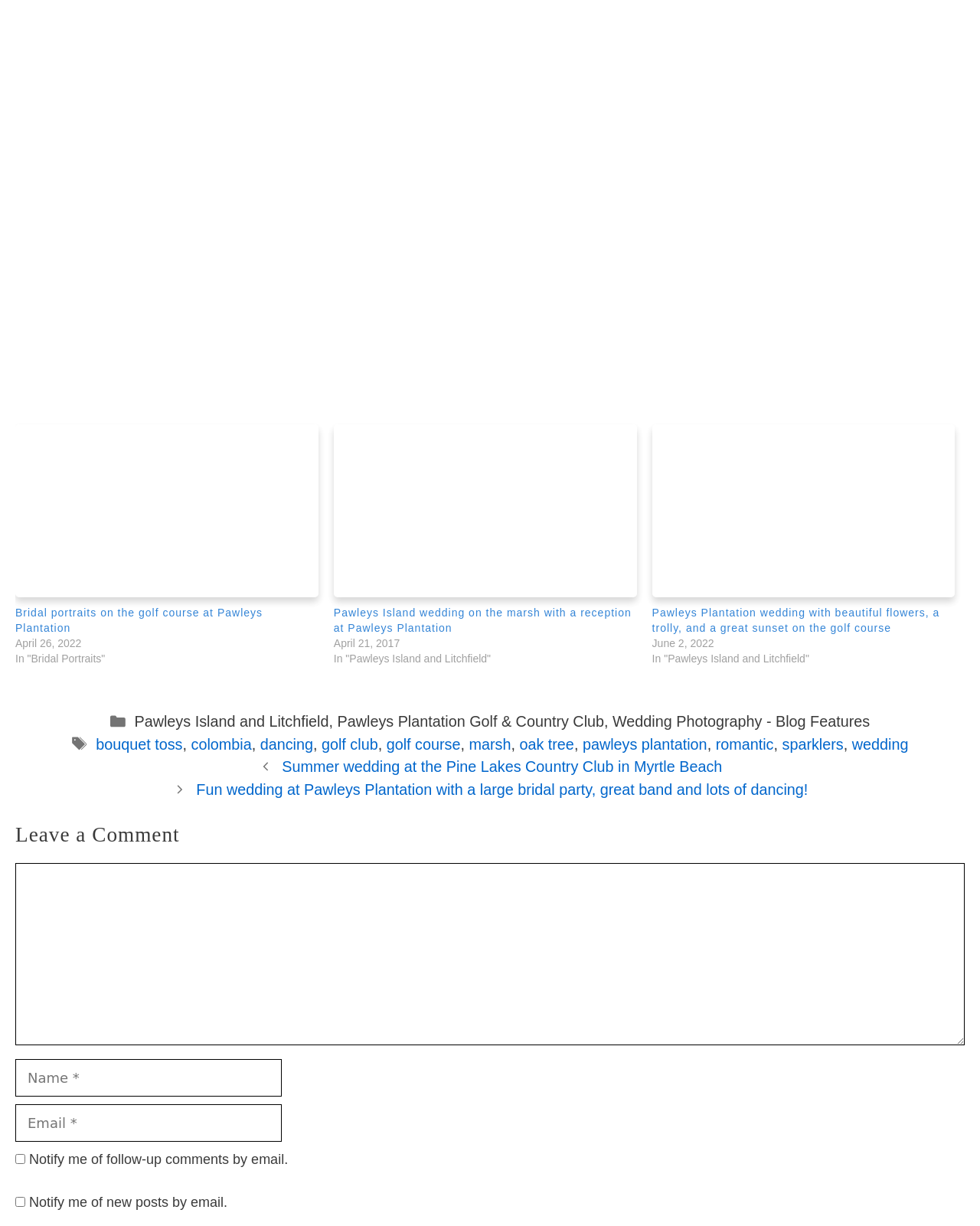Locate the bounding box coordinates of the segment that needs to be clicked to meet this instruction: "Click on the link to view the bridal portraits on the golf course at Pawleys Plantation".

[0.016, 0.494, 0.325, 0.519]